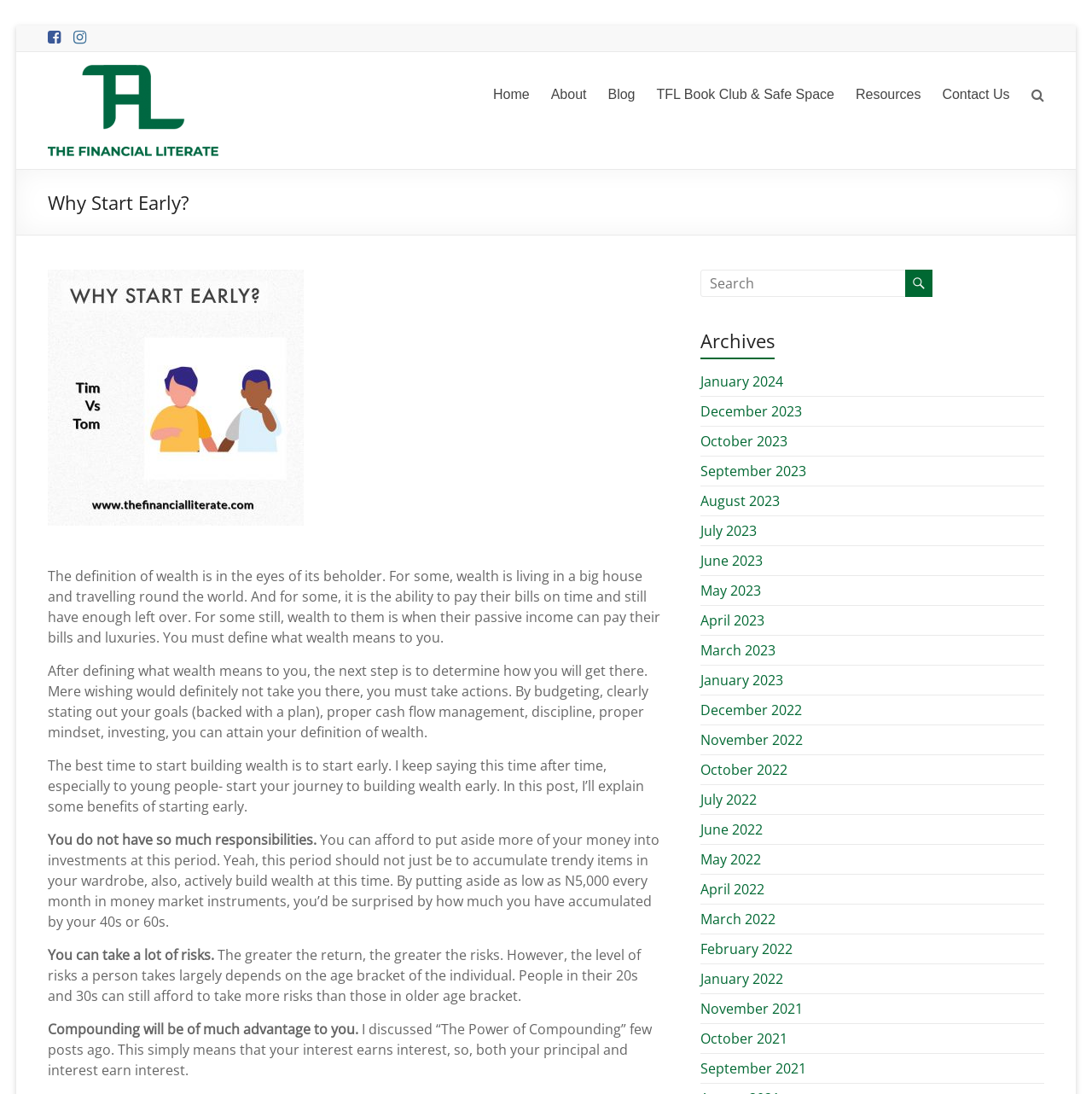What is one benefit of starting to build wealth early?
Please give a detailed and elaborate answer to the question based on the image.

According to the article, one benefit of starting to build wealth early is that compounding will be of much advantage, which means that the interest earned on investments will also earn interest, leading to exponential growth.